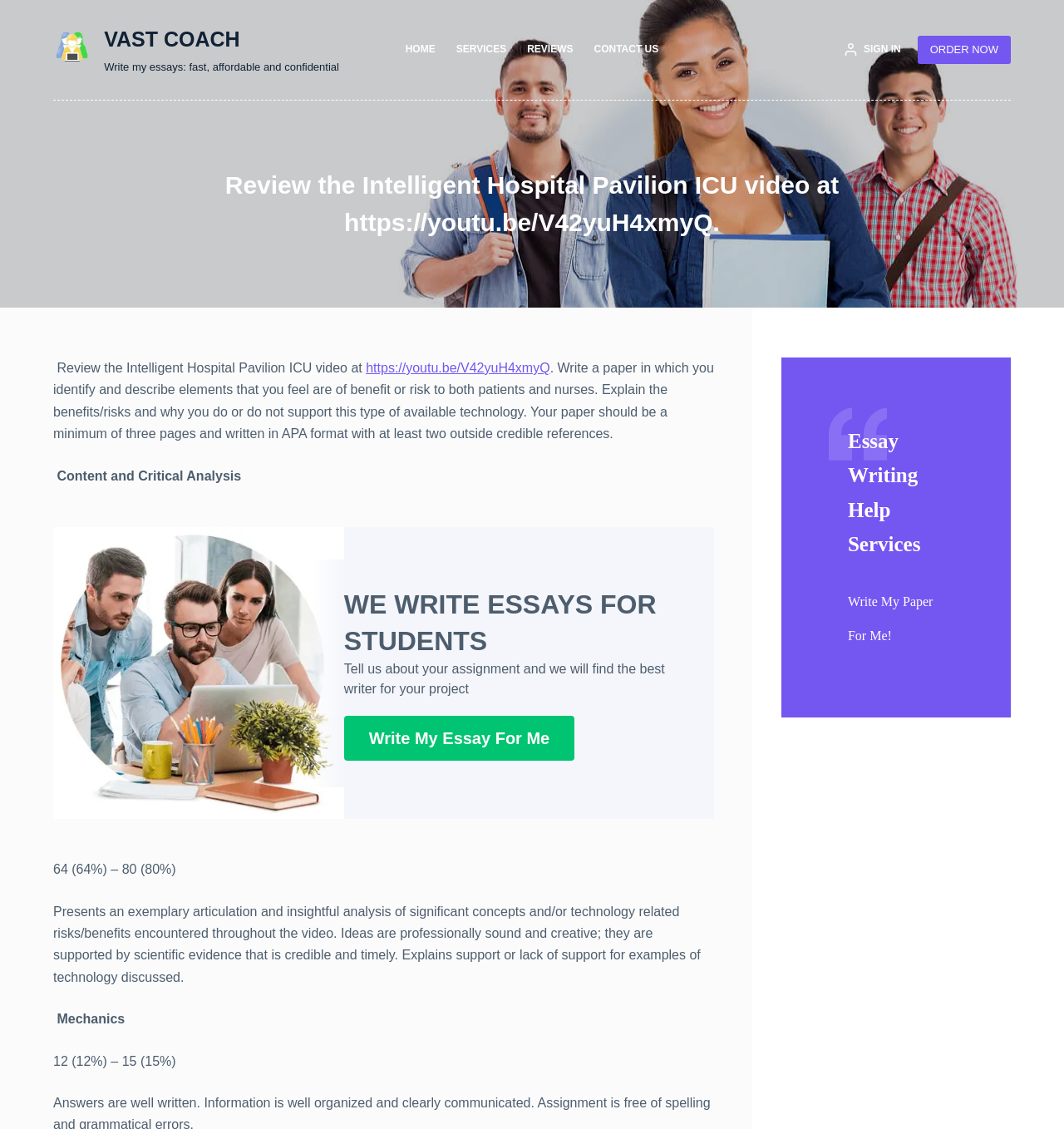Could you specify the bounding box coordinates for the clickable section to complete the following instruction: "Click on 'Write My Essay For Me'"?

[0.323, 0.634, 0.54, 0.673]